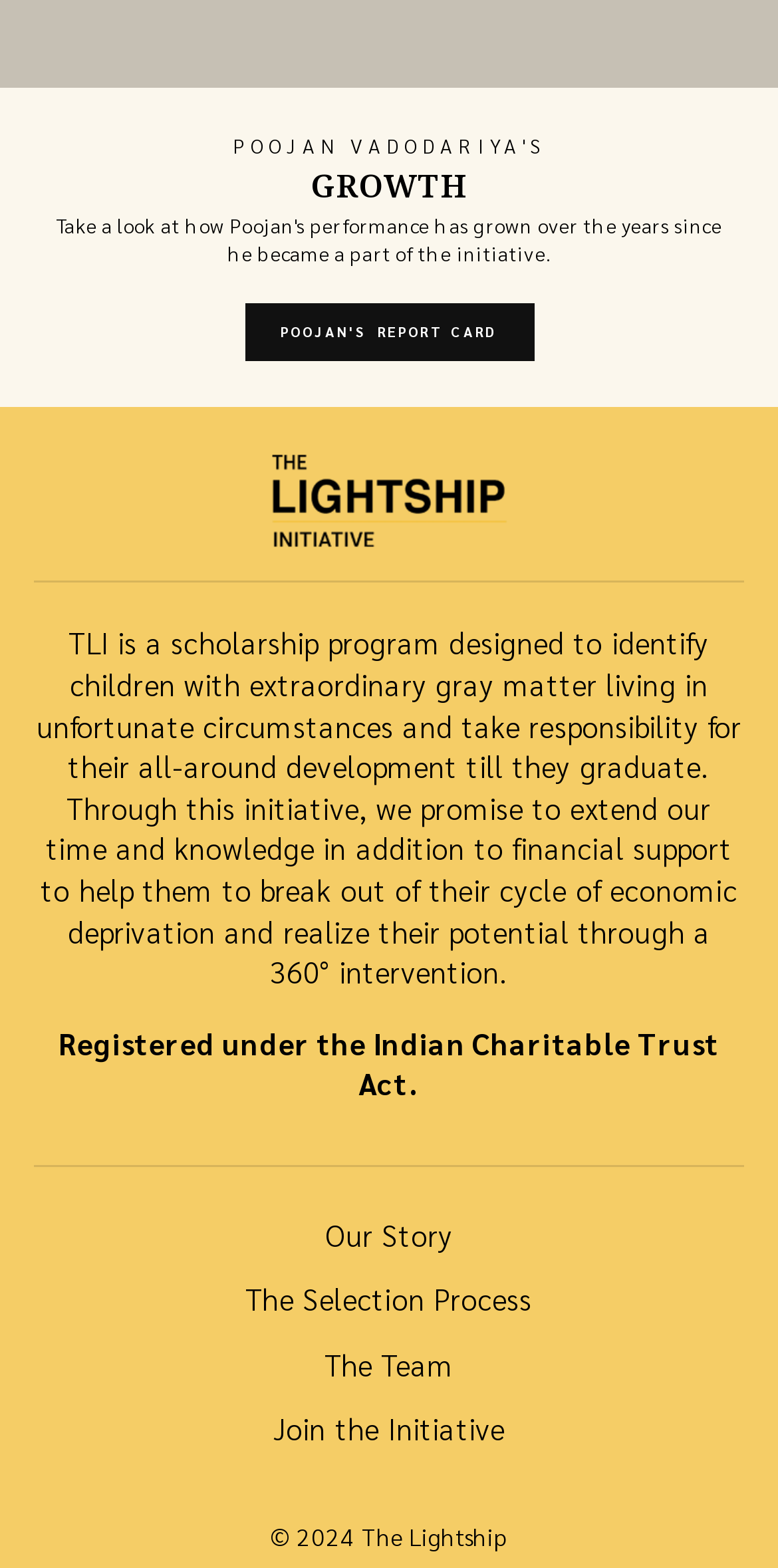Give a short answer using one word or phrase for the question:
What is the type of organization?

Charitable Trust